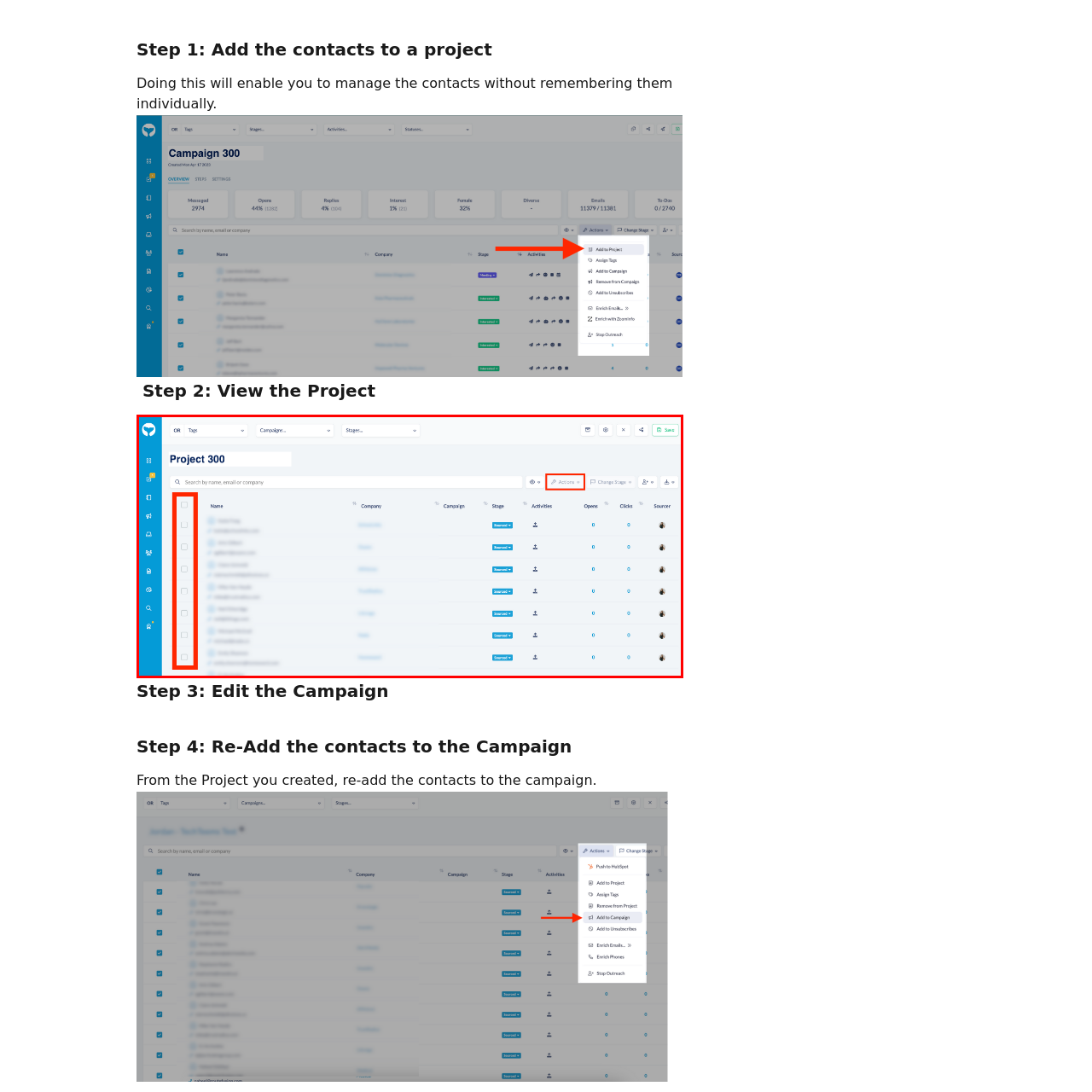Explain the image in the red bounding box with extensive details.

The image displays a user interface for managing a project titled "Project 300." The layout consists of a table format that features a list of contacts or entries. On the left side, there are empty checkboxes for selecting individual contacts, allowing users to easily manage multiple entries at once. The table columns include headers such as "Name," "Company," "Campaign," "Stage," "Activities," "Open," "Clicks," and "Source," though some content appears blurred or obscured for privacy.

Above the table, a search bar is prominently positioned, enabling users to look for specific contacts based on their name, email, or company, enhancing usability and search efficiency. On the right side, options labeled "Actions" and "Change Stage" are highlighted in red, indicating additional functions available for the selected contacts, facilitating operations such as editing or managing the workflow stages of the campaign. This interface is designed to streamline contact management within the project, enabling effective organization and tracking of engagement metrics.